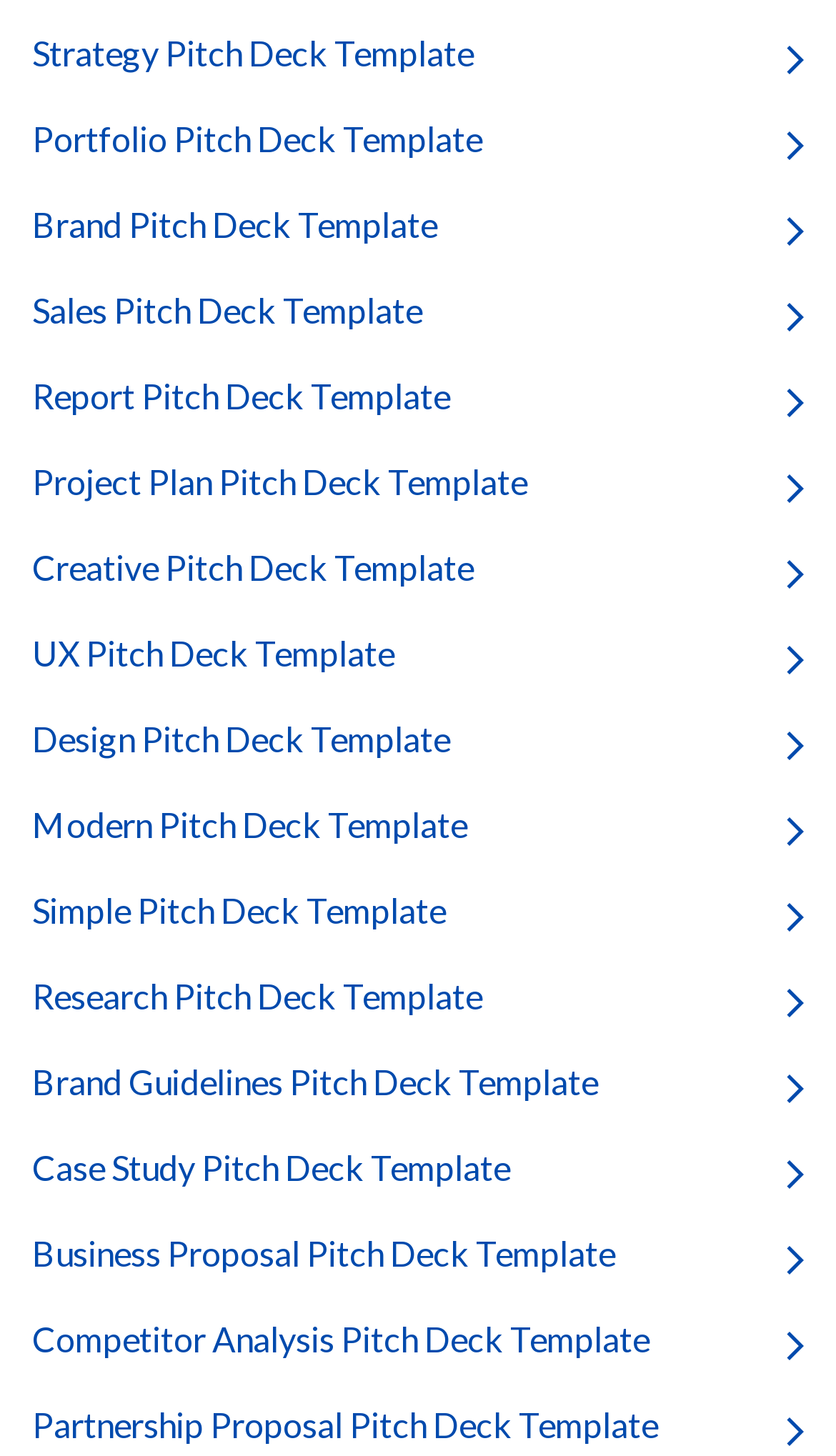Identify the bounding box for the UI element that is described as follows: "Brand Guidelines Pitch Deck Template".

[0.038, 0.726, 0.962, 0.761]